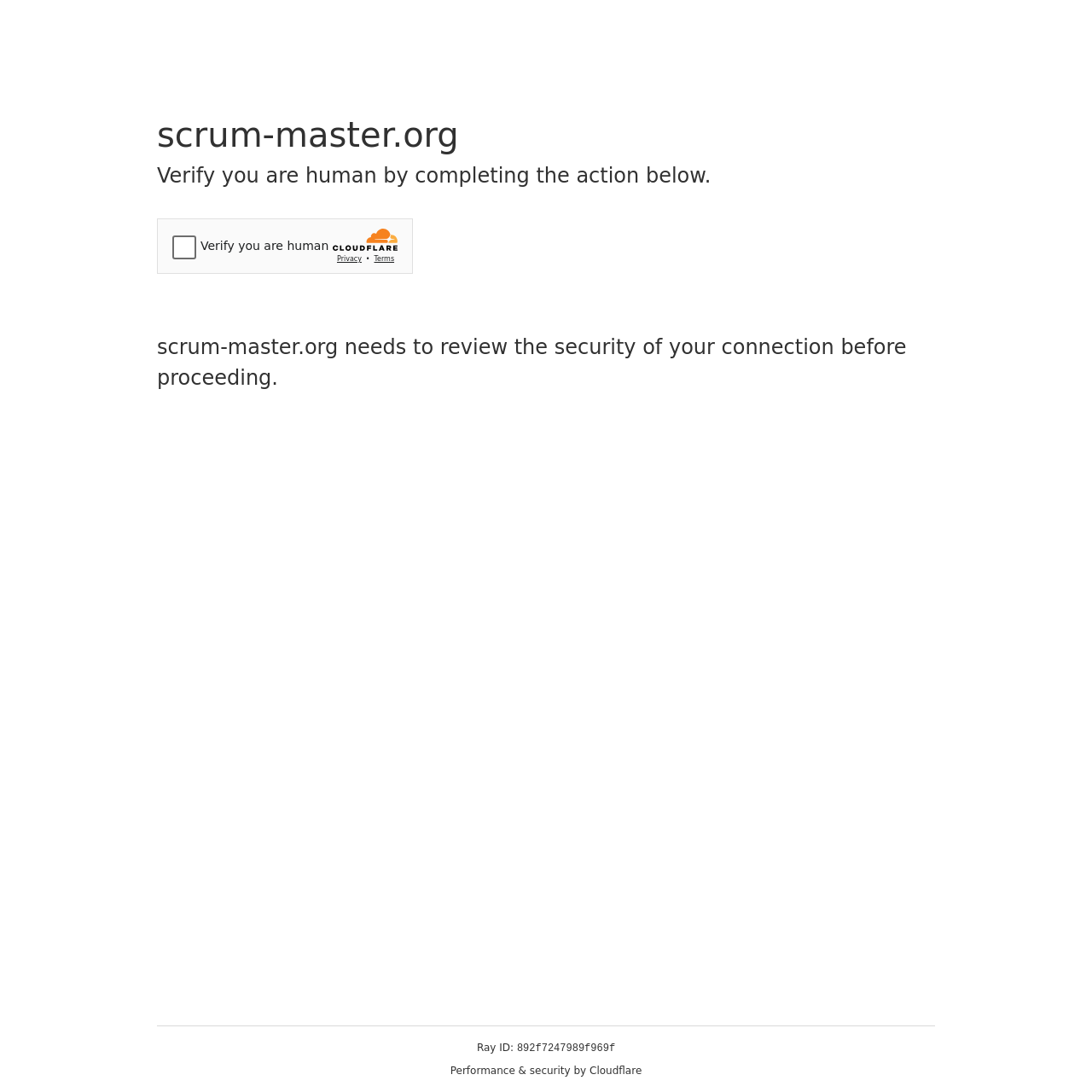What is the purpose of the security challenge?
Examine the webpage screenshot and provide an in-depth answer to the question.

The purpose of the security challenge is to verify that the user is human and not a bot, as indicated by the heading 'Verify you are human by completing the action below.' and the presence of a Cloudflare security challenge widget.